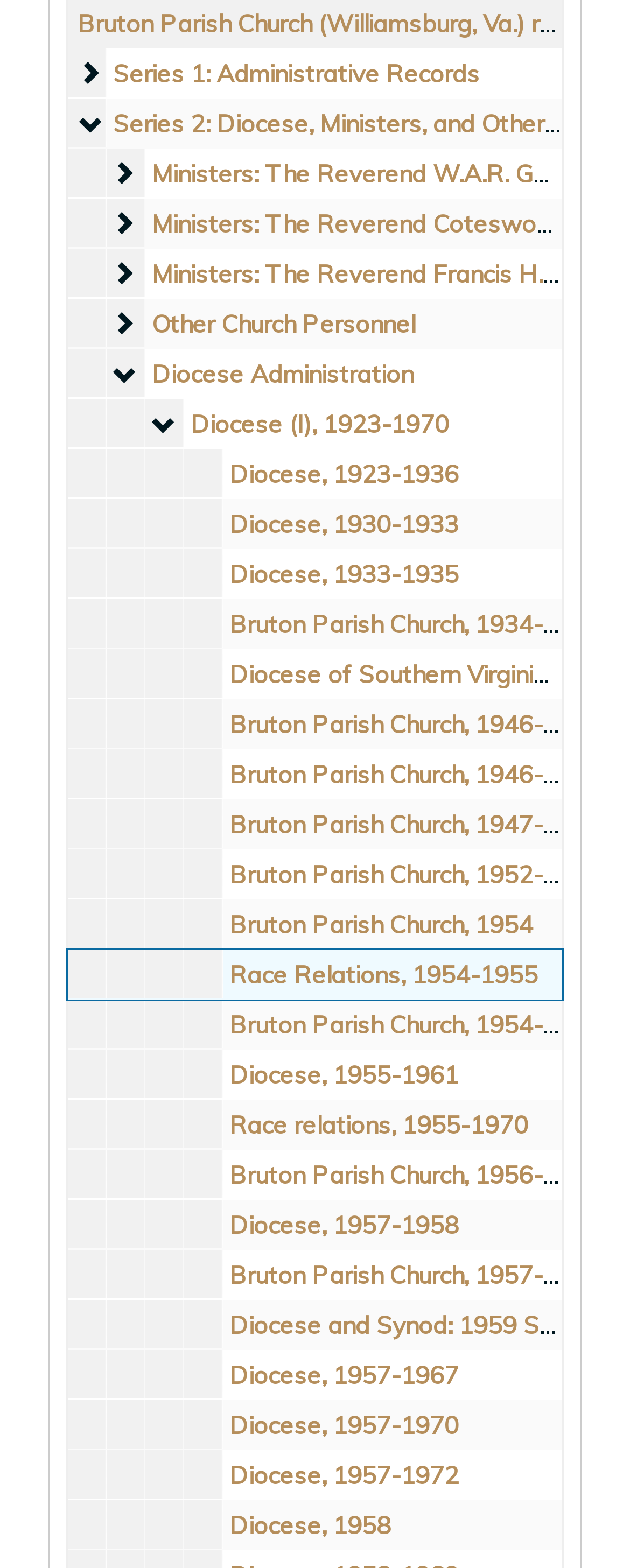What is the title of the last link?
Based on the screenshot, respond with a single word or phrase.

Diocese, 1958